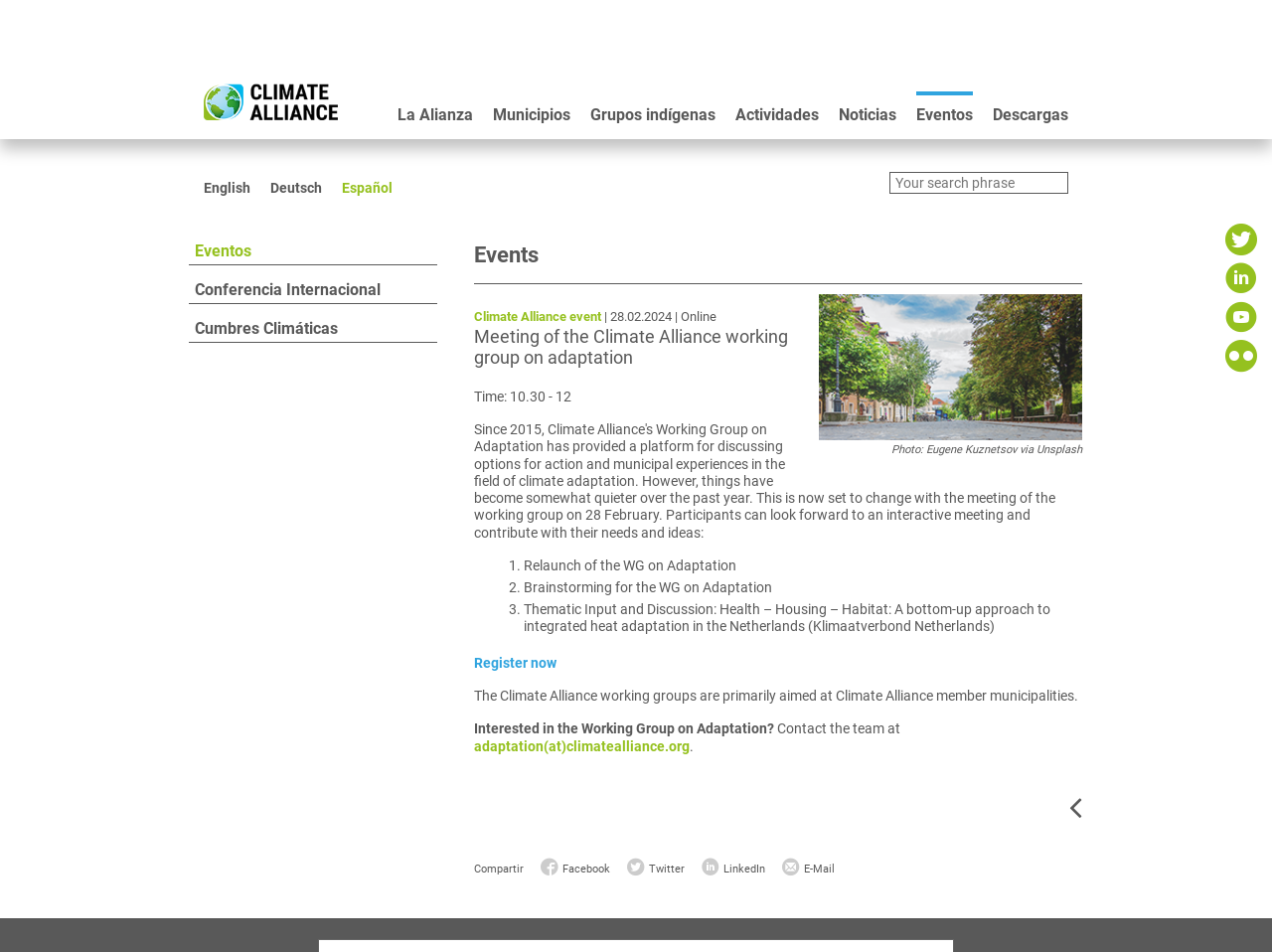What is the email address to contact for the Working Group on Adaptation?
Using the image, give a concise answer in the form of a single word or short phrase.

adaptation(at)climatealliance.org